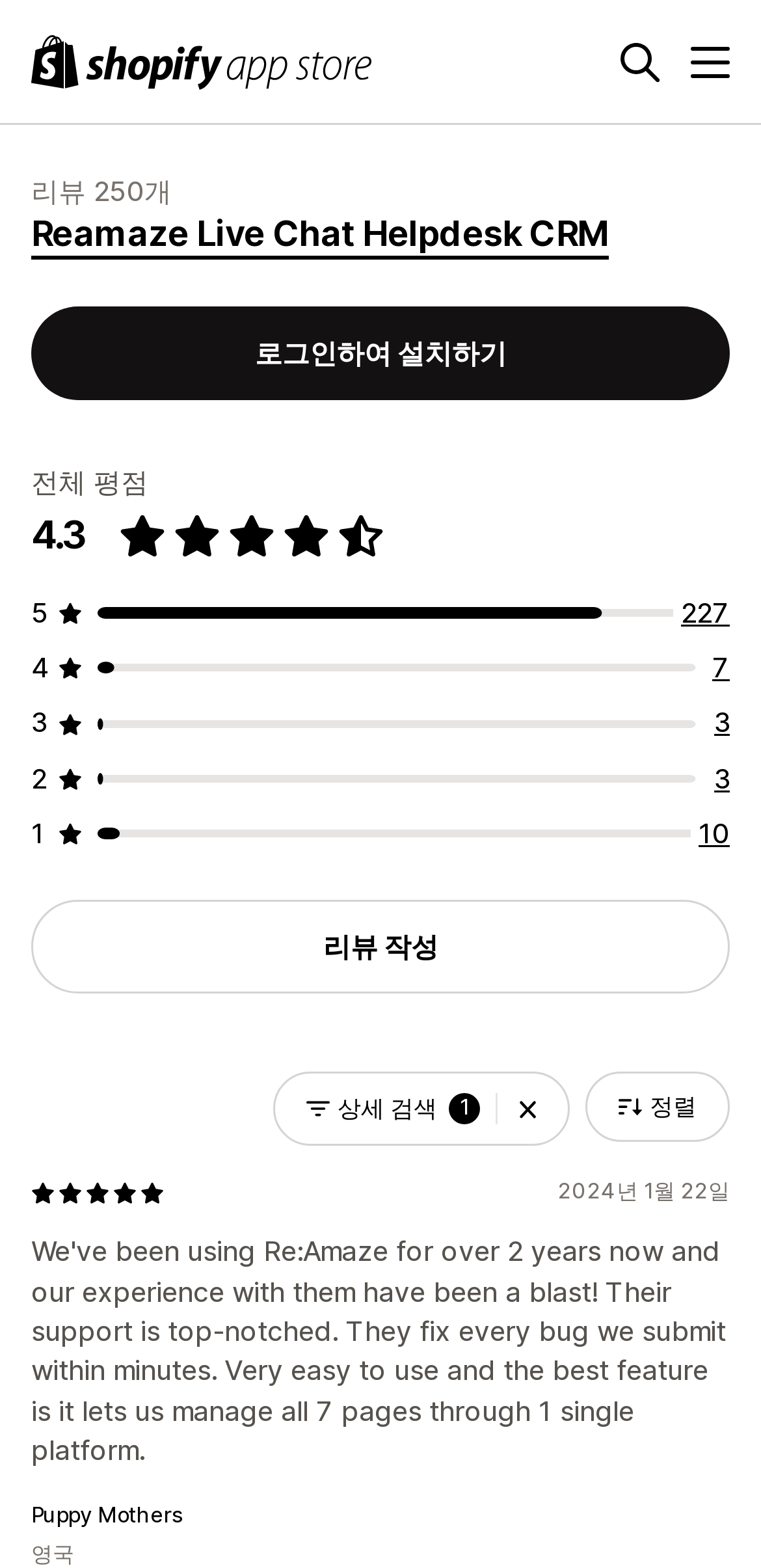Given the element description Hoarding Cleanup, identify the bounding box coordinates for the UI element on the webpage screenshot. The format should be (top-left x, top-left y, bottom-right x, bottom-right y), with values between 0 and 1.

None